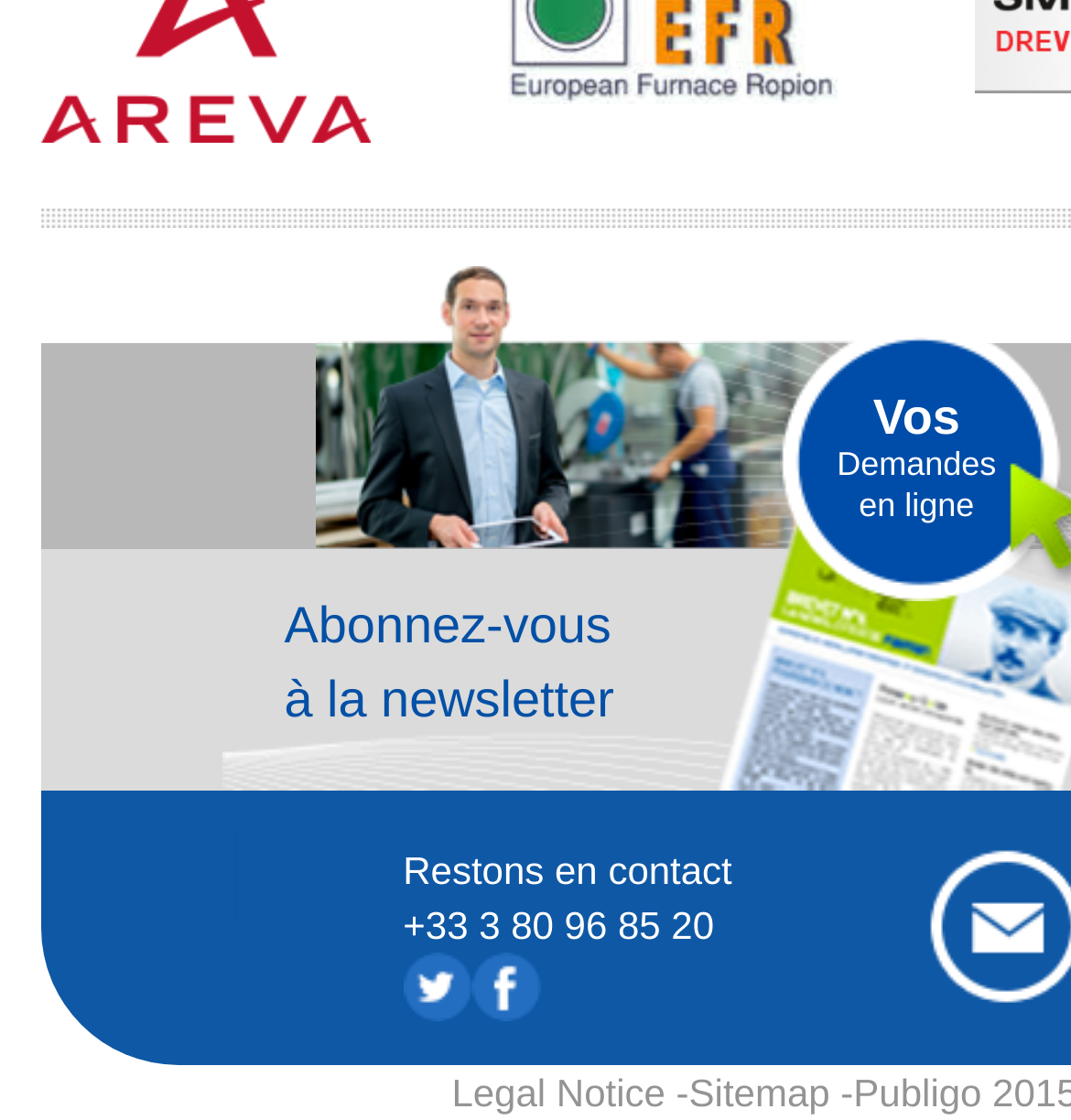Ascertain the bounding box coordinates for the UI element detailed here: "Legal Notice". The coordinates should be provided as [left, top, right, bottom] with each value being a float between 0 and 1.

[0.422, 0.956, 0.621, 0.995]